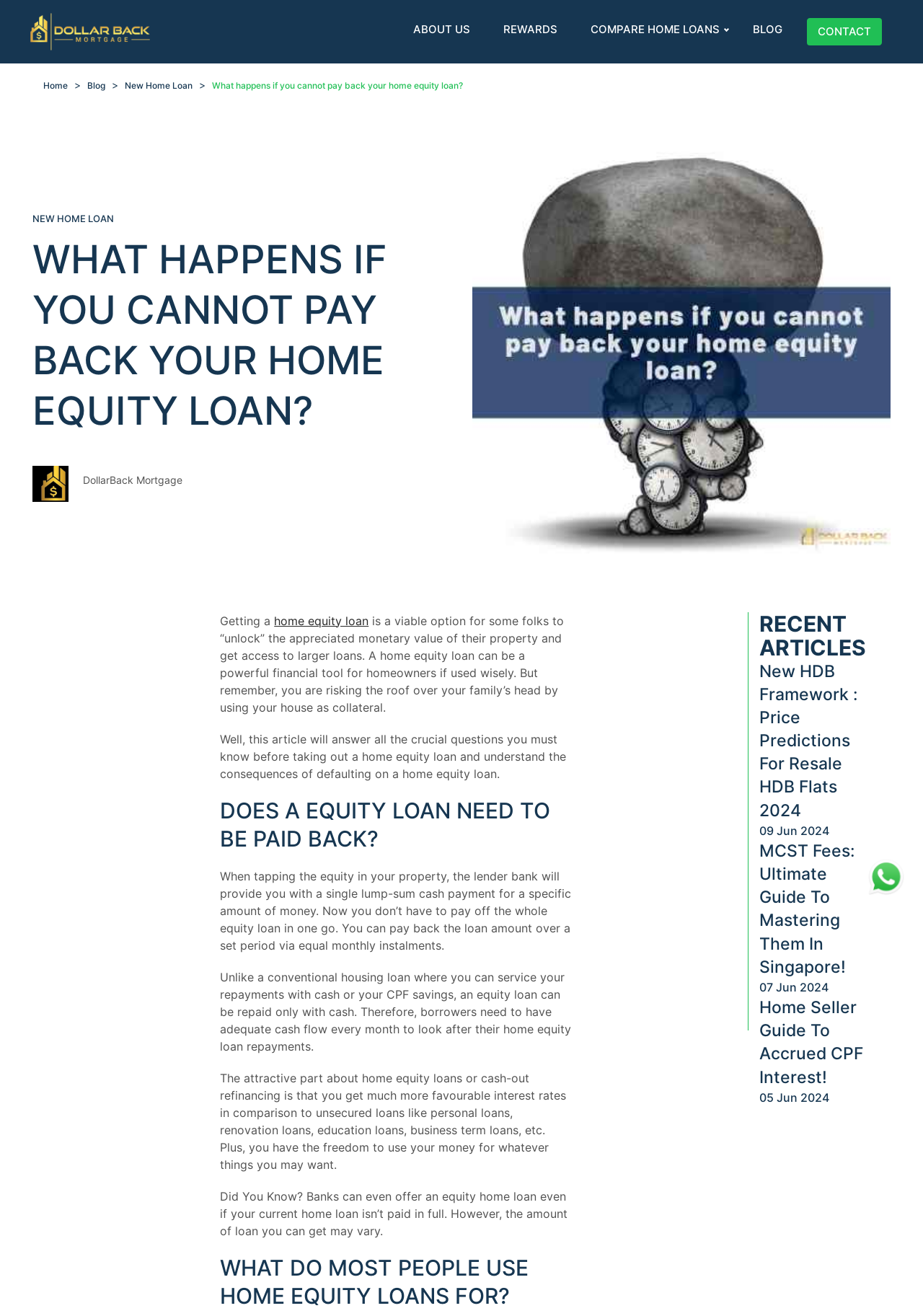Determine the bounding box coordinates of the region that needs to be clicked to achieve the task: "Click on the 'ABOUT US' link".

[0.438, 0.014, 0.519, 0.031]